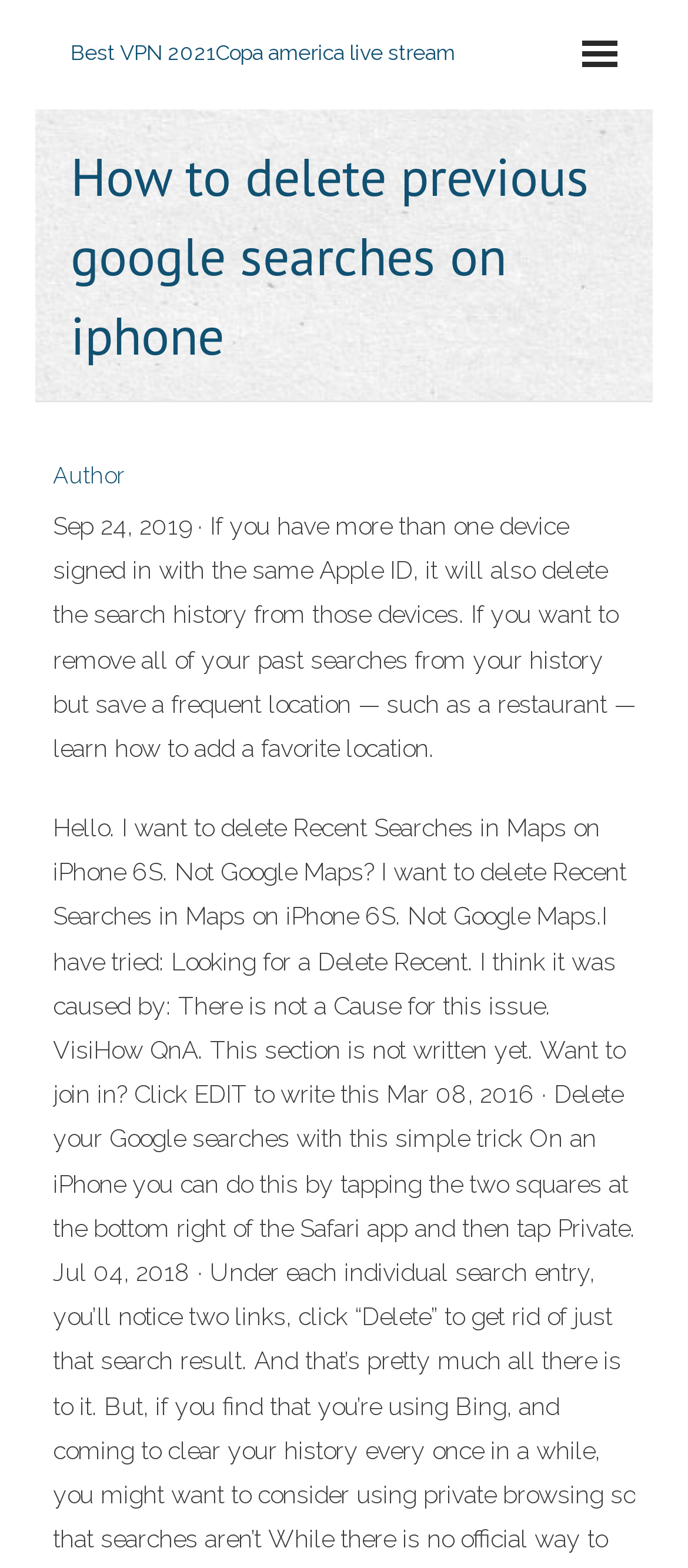What is the main title displayed on this webpage?

How to delete previous google searches on iphone